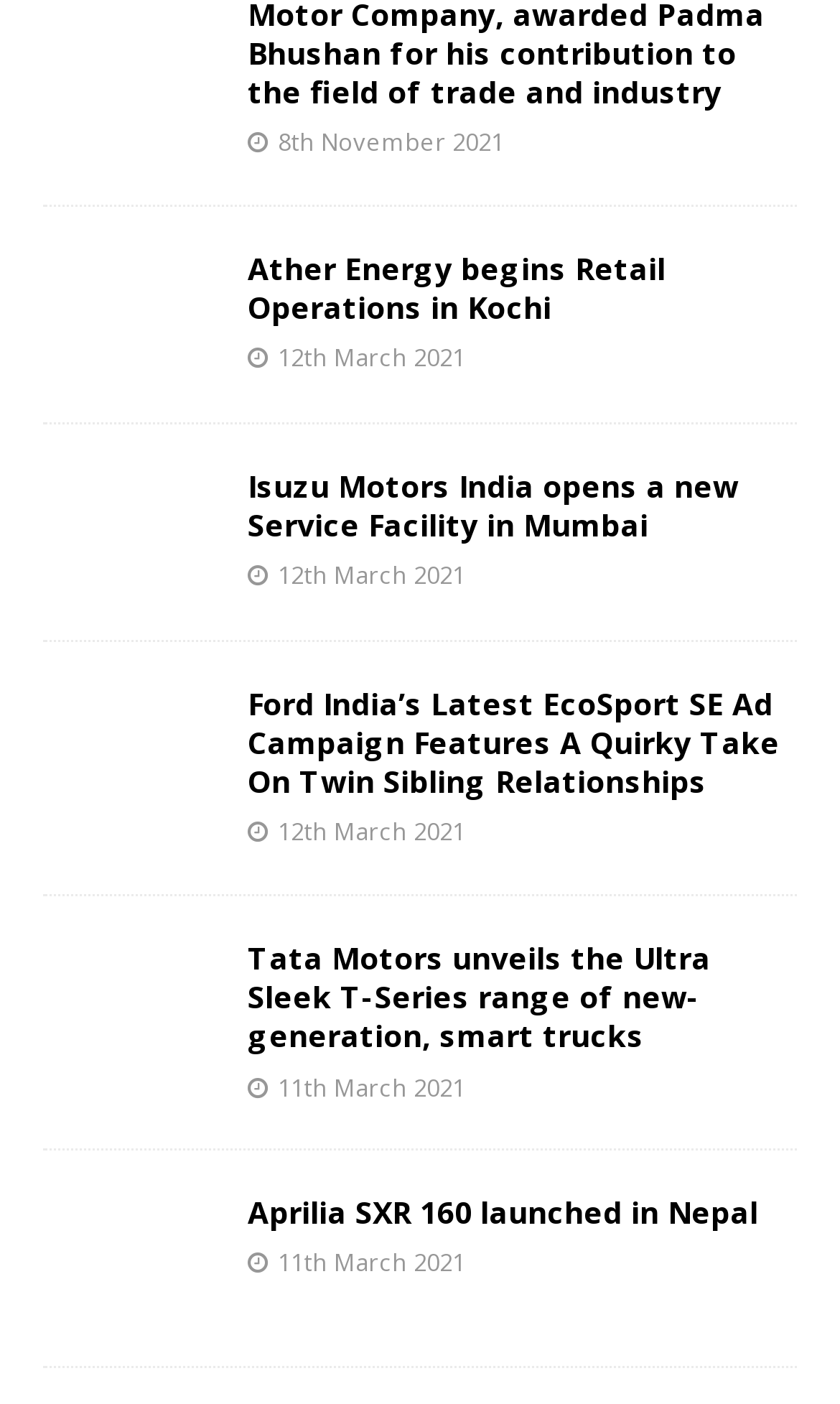Answer the following inquiry with a single word or phrase:
What is the date of the first news article?

8th November 2021